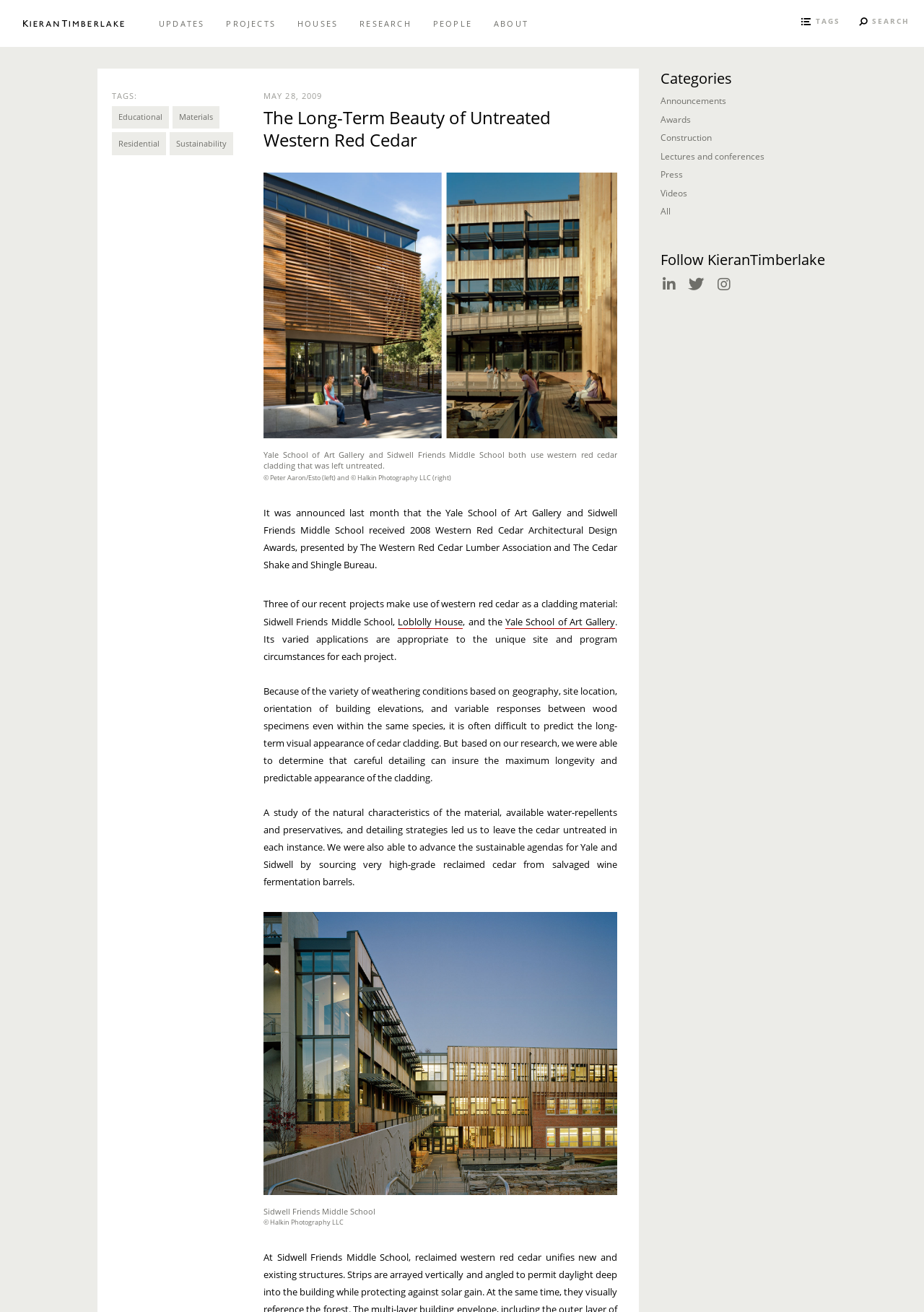Determine the bounding box coordinates for the HTML element mentioned in the following description: "Videos". The coordinates should be a list of four floats ranging from 0 to 1, represented as [left, top, right, bottom].

[0.715, 0.138, 0.895, 0.152]